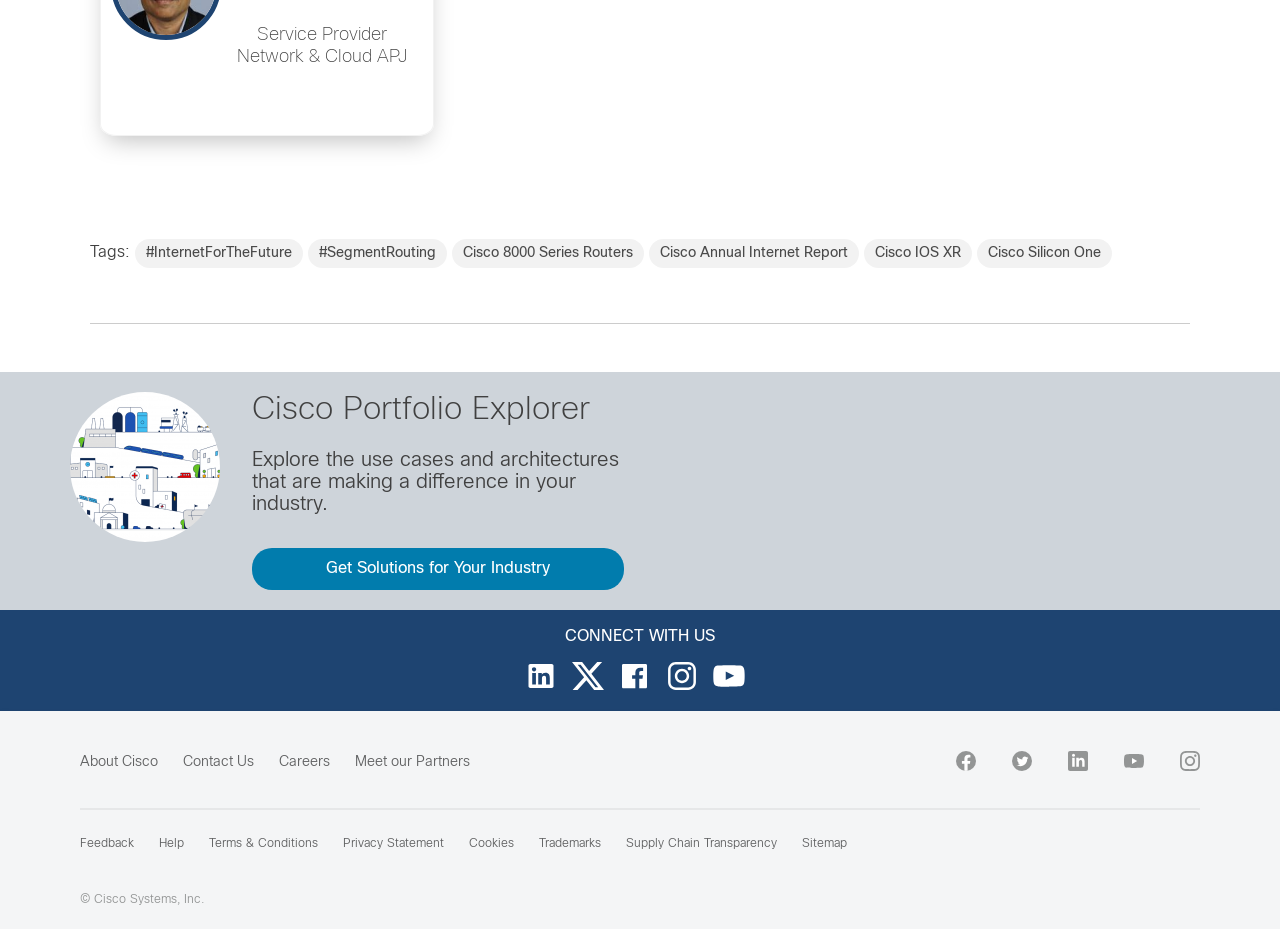Please locate the bounding box coordinates of the element that should be clicked to achieve the given instruction: "Get Solutions for Your Industry".

[0.197, 0.59, 0.488, 0.635]